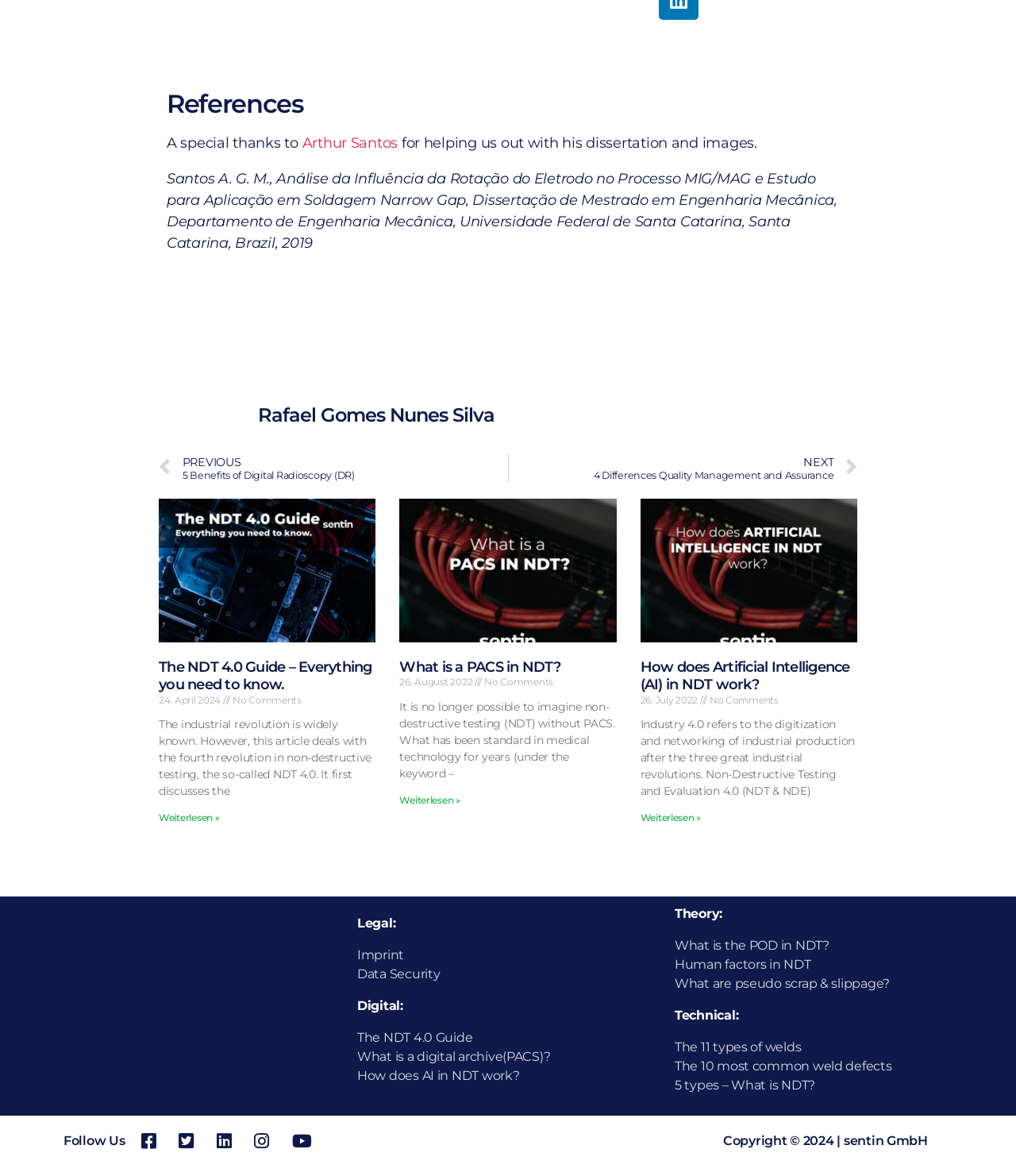Determine the bounding box coordinates of the region that needs to be clicked to achieve the task: "Read more about The NDT 4.0 Guide – Everything you need to know.".

[0.156, 0.69, 0.216, 0.7]